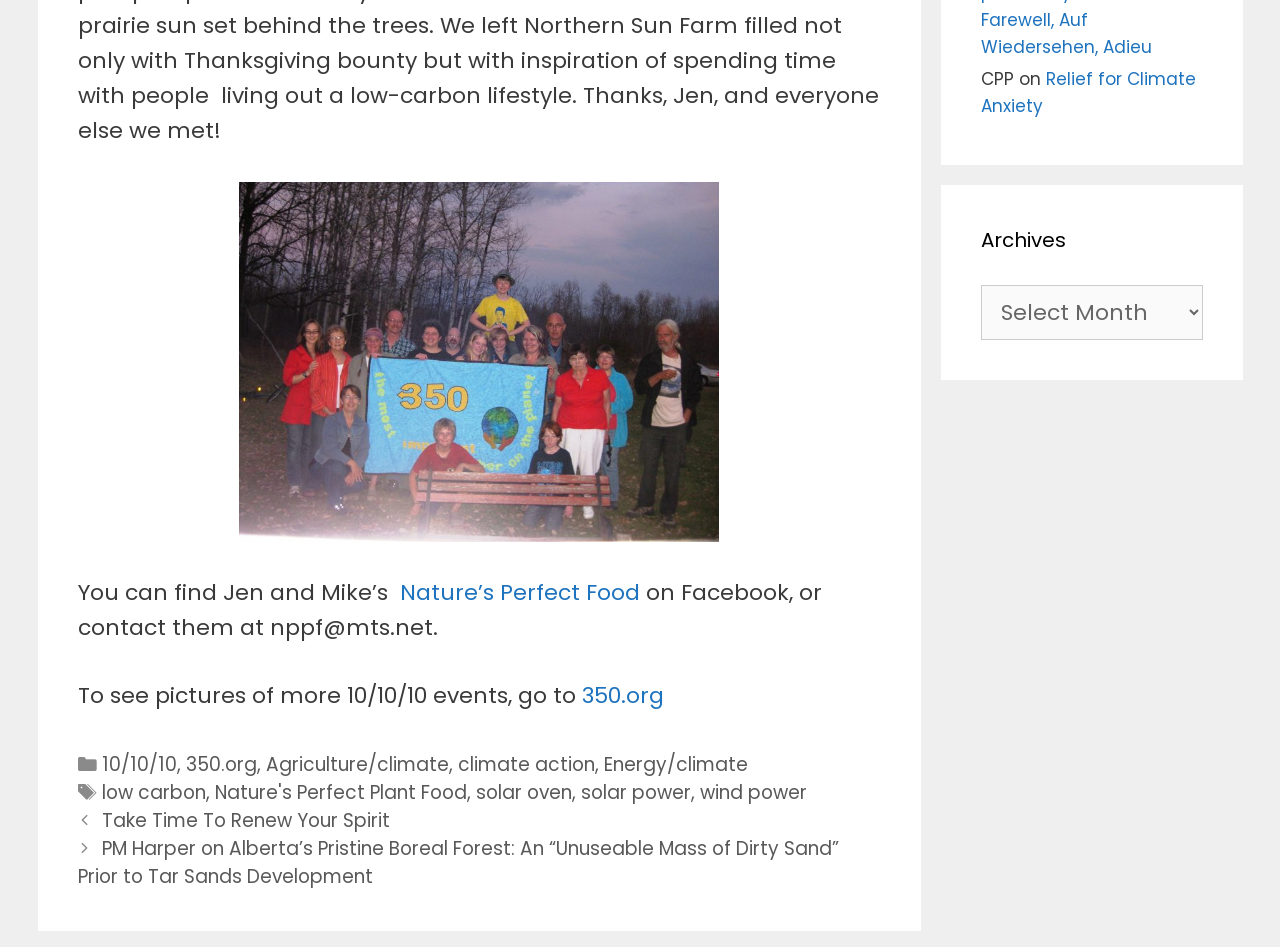Look at the image and write a detailed answer to the question: 
How many tags are listed in the footer?

The tags are listed in the footer section of the webpage, and they are 'low carbon', 'Nature's Perfect Plant Food', 'solar oven', 'solar power', 'wind power'. There are 6 tags in total.